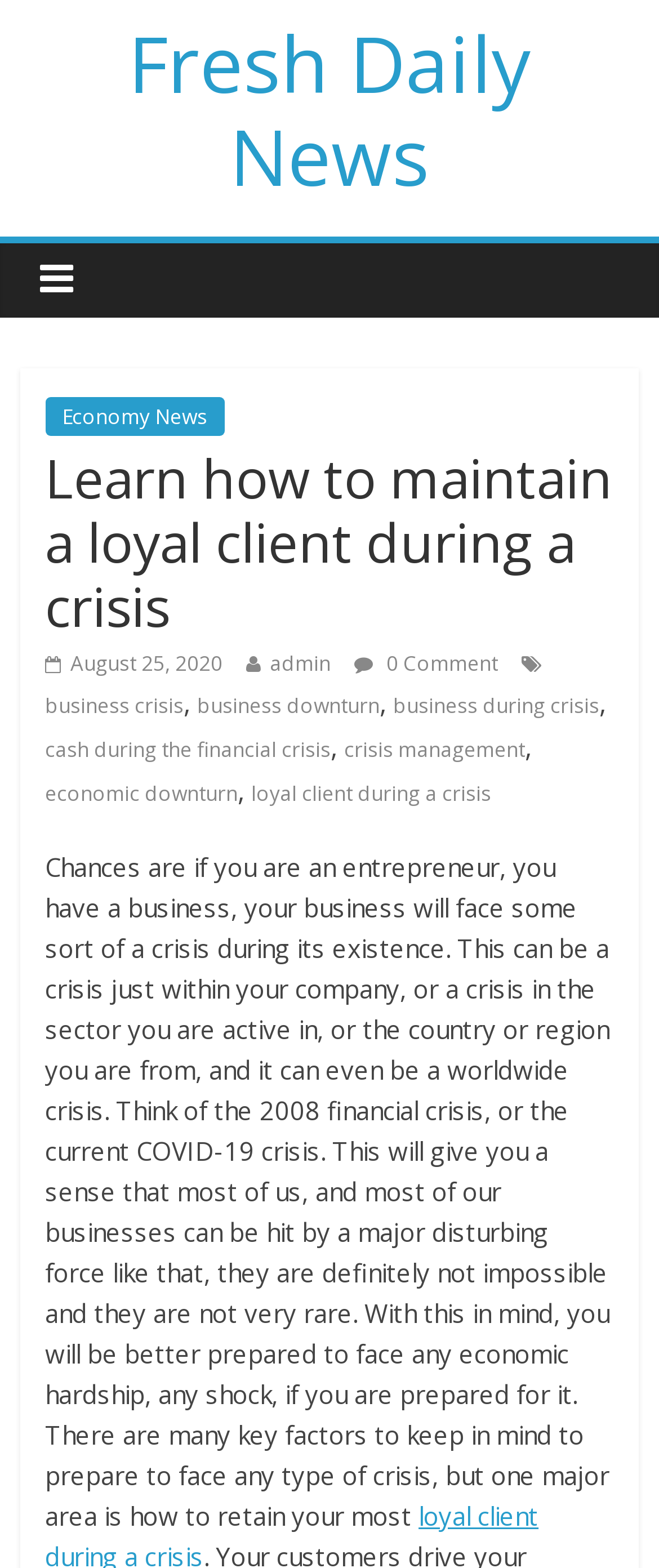Predict the bounding box coordinates of the area that should be clicked to accomplish the following instruction: "Visit the 'Economy News' section". The bounding box coordinates should consist of four float numbers between 0 and 1, i.e., [left, top, right, bottom].

[0.068, 0.253, 0.34, 0.278]